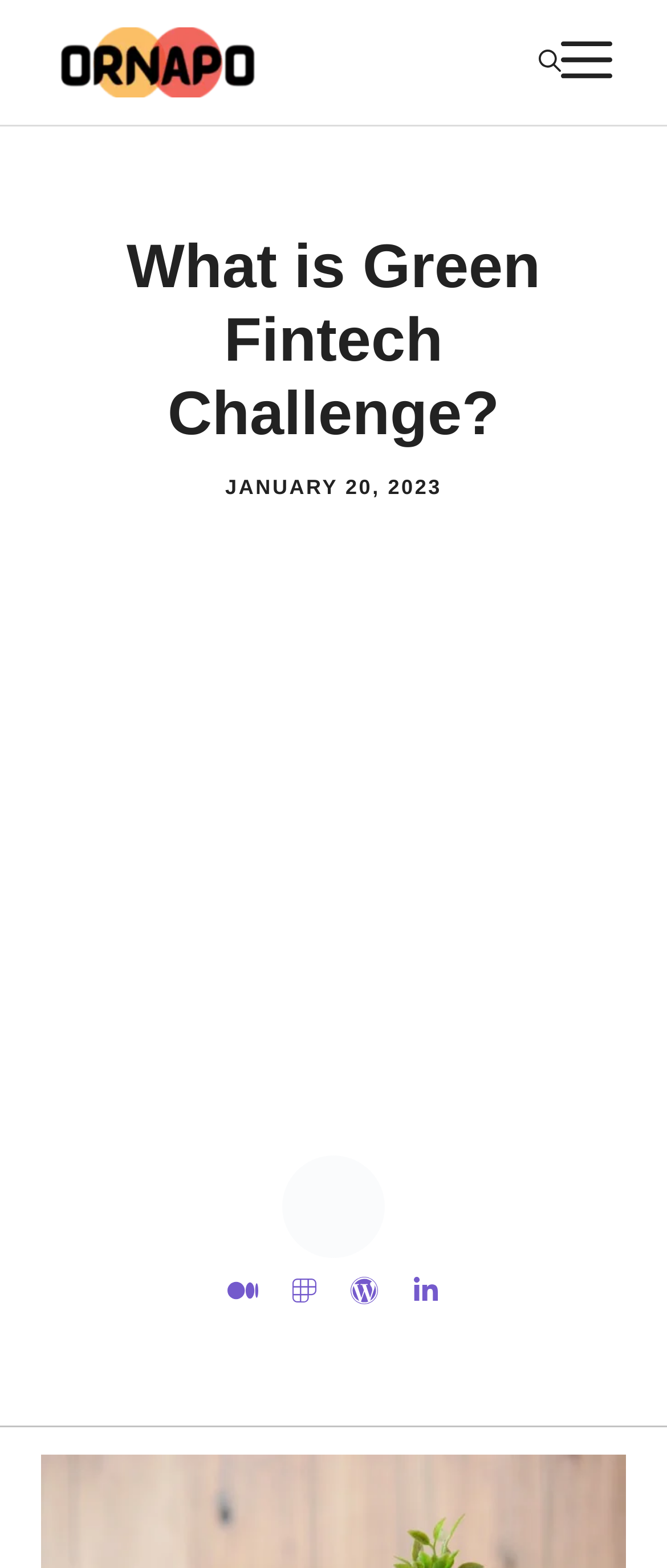What is the date of the article?
Refer to the image and respond with a one-word or short-phrase answer.

JANUARY 20, 2023